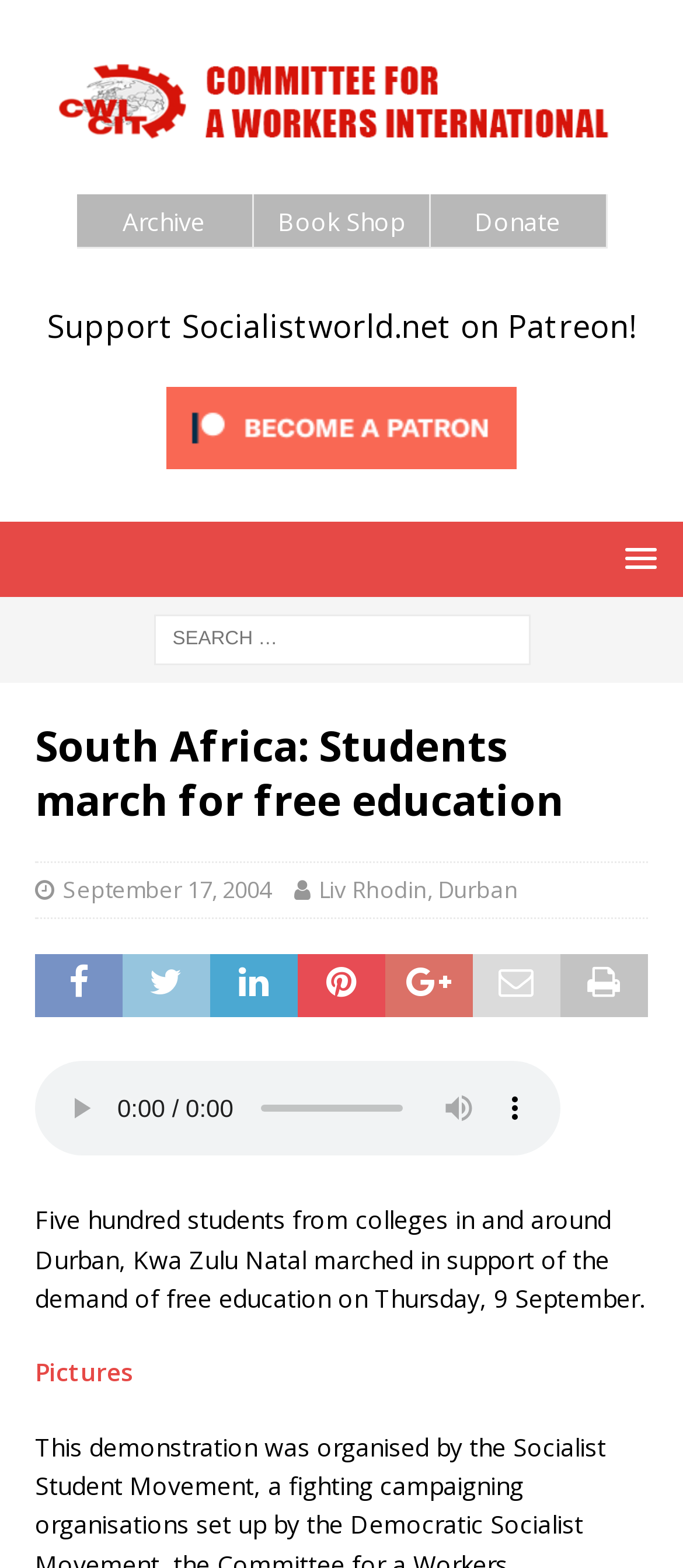Please specify the bounding box coordinates of the clickable region to carry out the following instruction: "Read more about the news on September 17, 2004". The coordinates should be four float numbers between 0 and 1, in the format [left, top, right, bottom].

[0.092, 0.558, 0.397, 0.578]